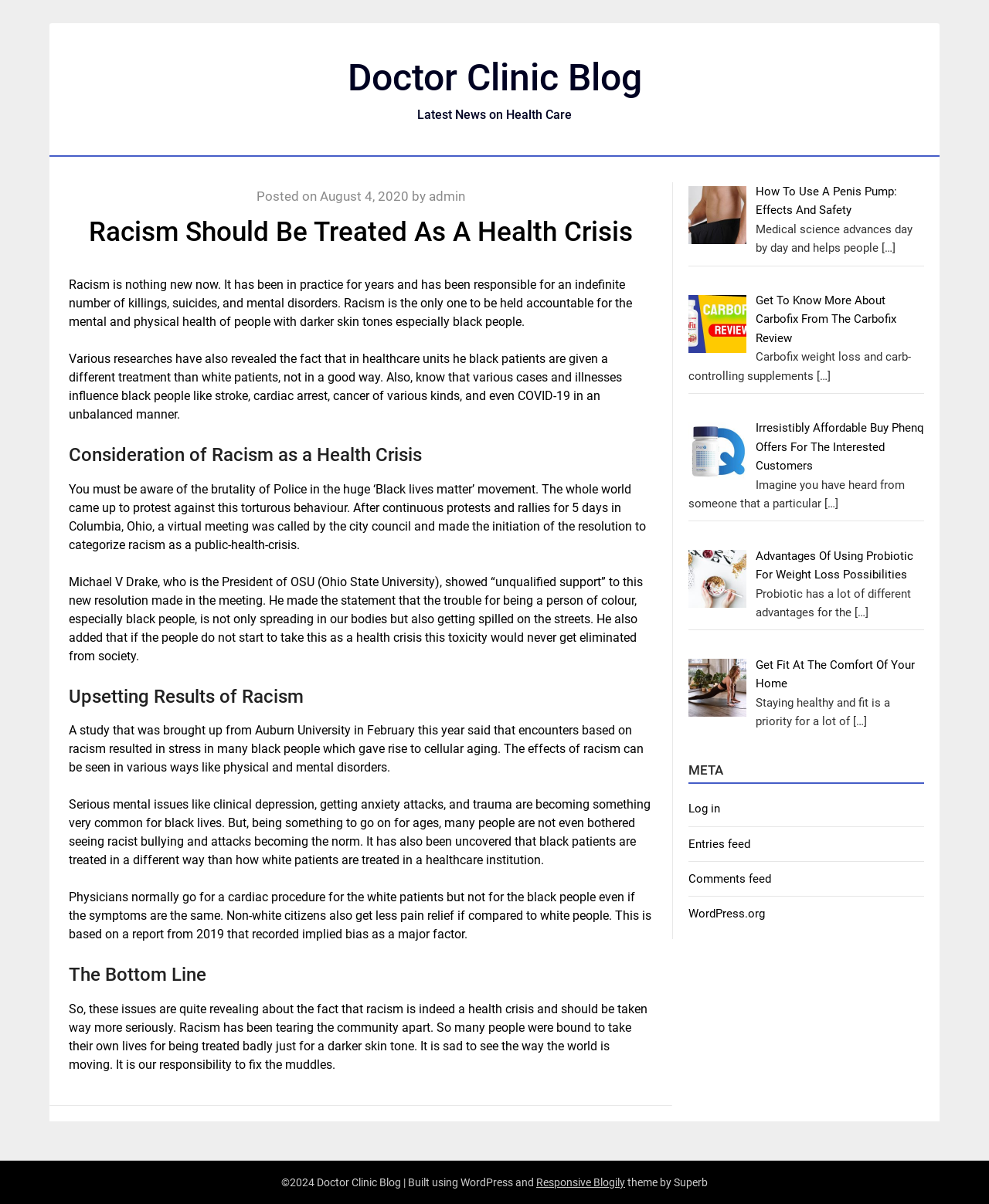Pinpoint the bounding box coordinates of the clickable element to carry out the following instruction: "Learn about 'How To Use A Penis Pump: Effects And Safety'."

[0.764, 0.153, 0.907, 0.18]